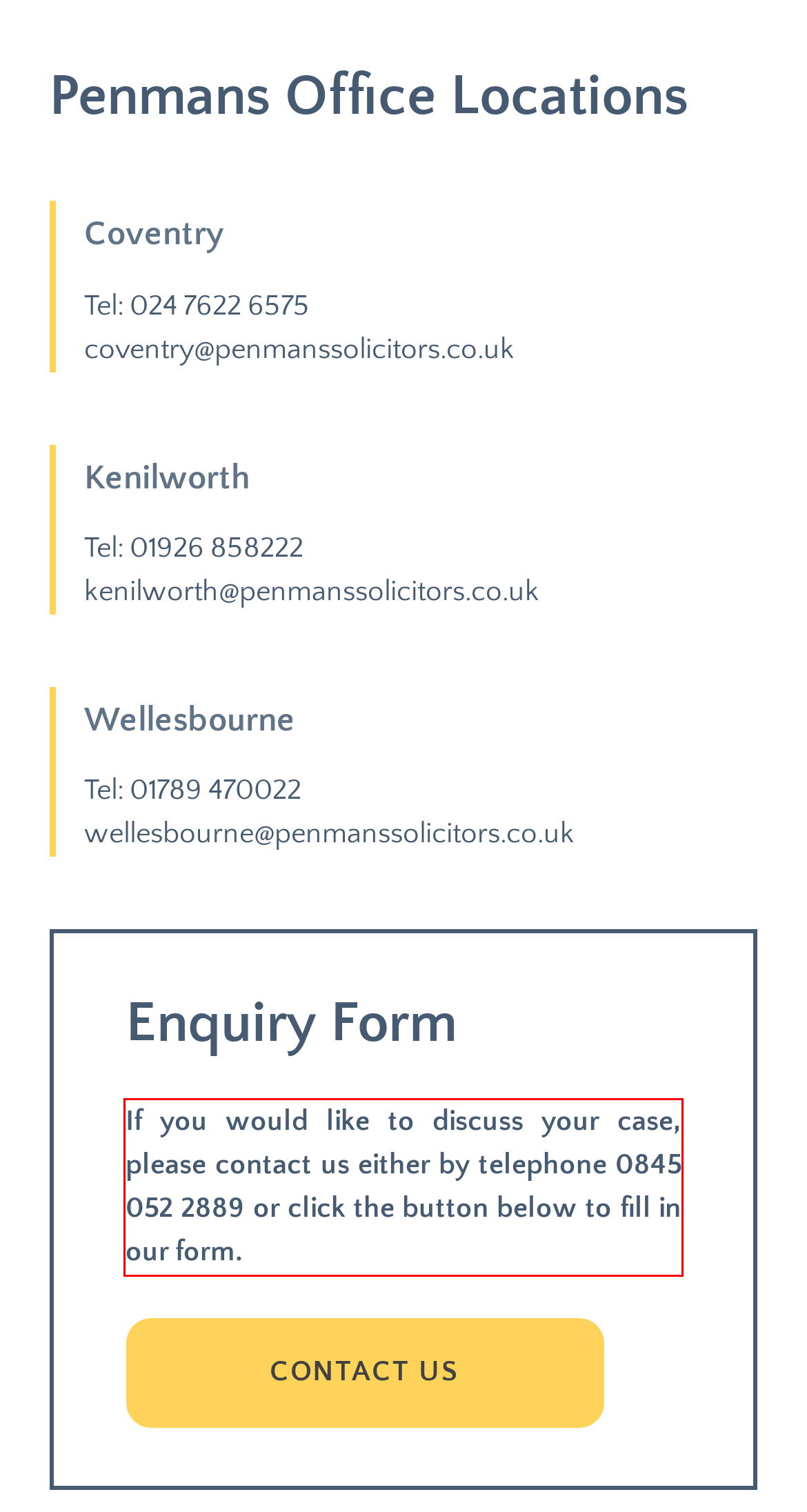Identify and transcribe the text content enclosed by the red bounding box in the given screenshot.

If you would like to discuss your case, please contact us either by telephone 0845 052 2889 or click the button below to fill in our form.